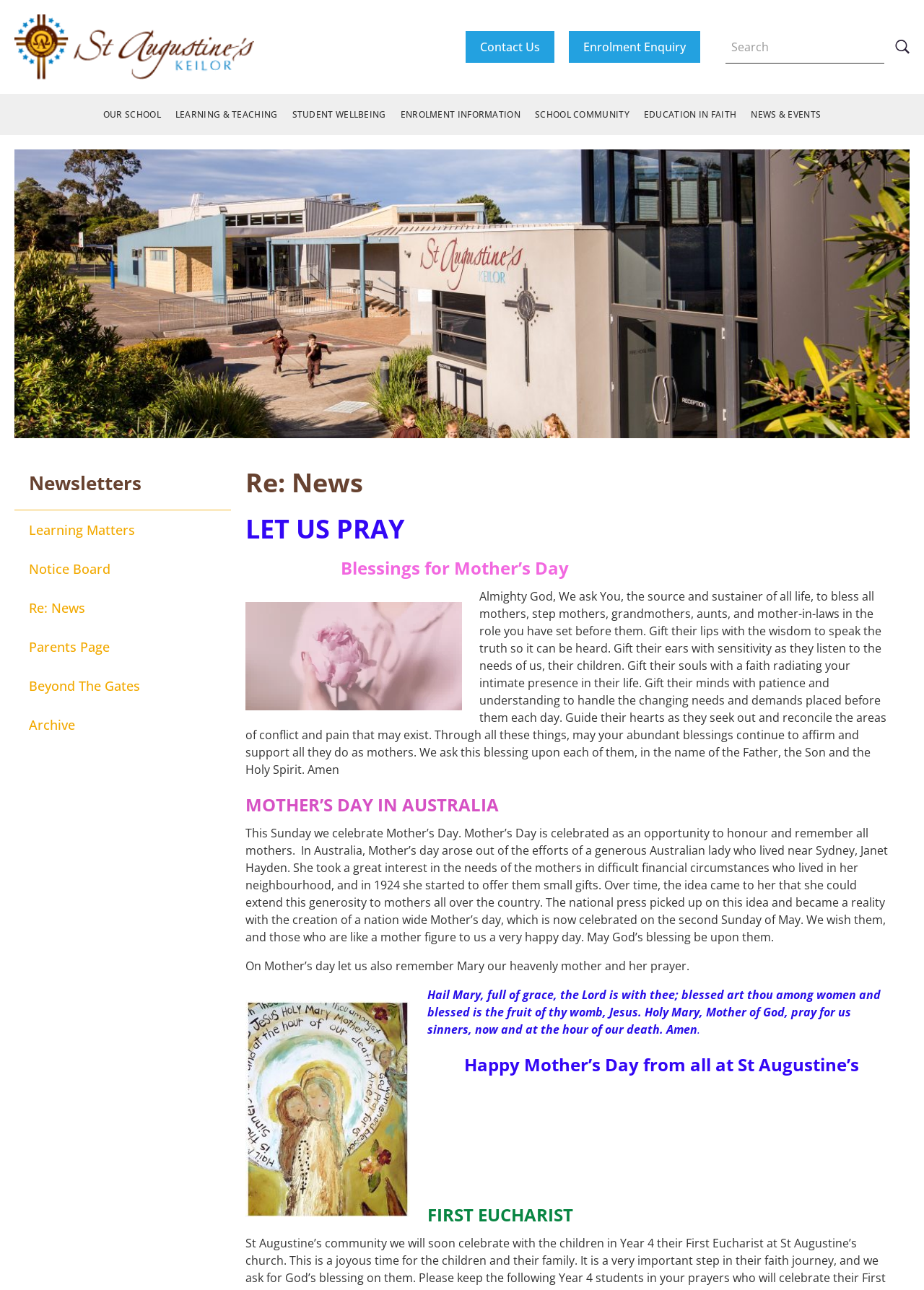What is the theme of the 'Re: News' section?
From the details in the image, provide a complete and detailed answer to the question.

I analyzed the content of the 'Re: News' section and found that it is focused on Mother's Day, with prayers and blessings for mothers, as well as a brief history of Mother's Day in Australia.